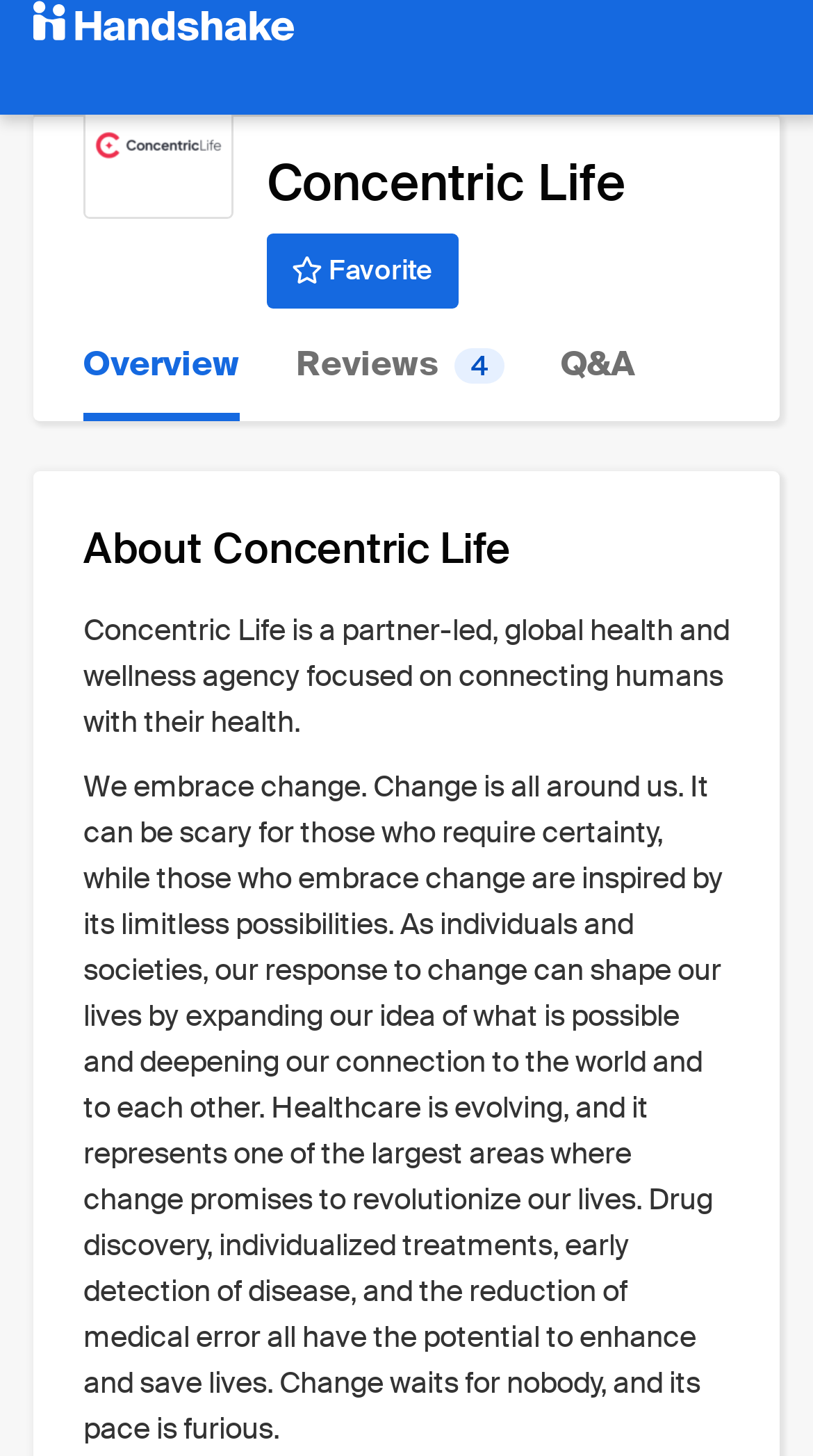Give a one-word or one-phrase response to the question: 
What is the theme of the text about change?

Healthcare evolution